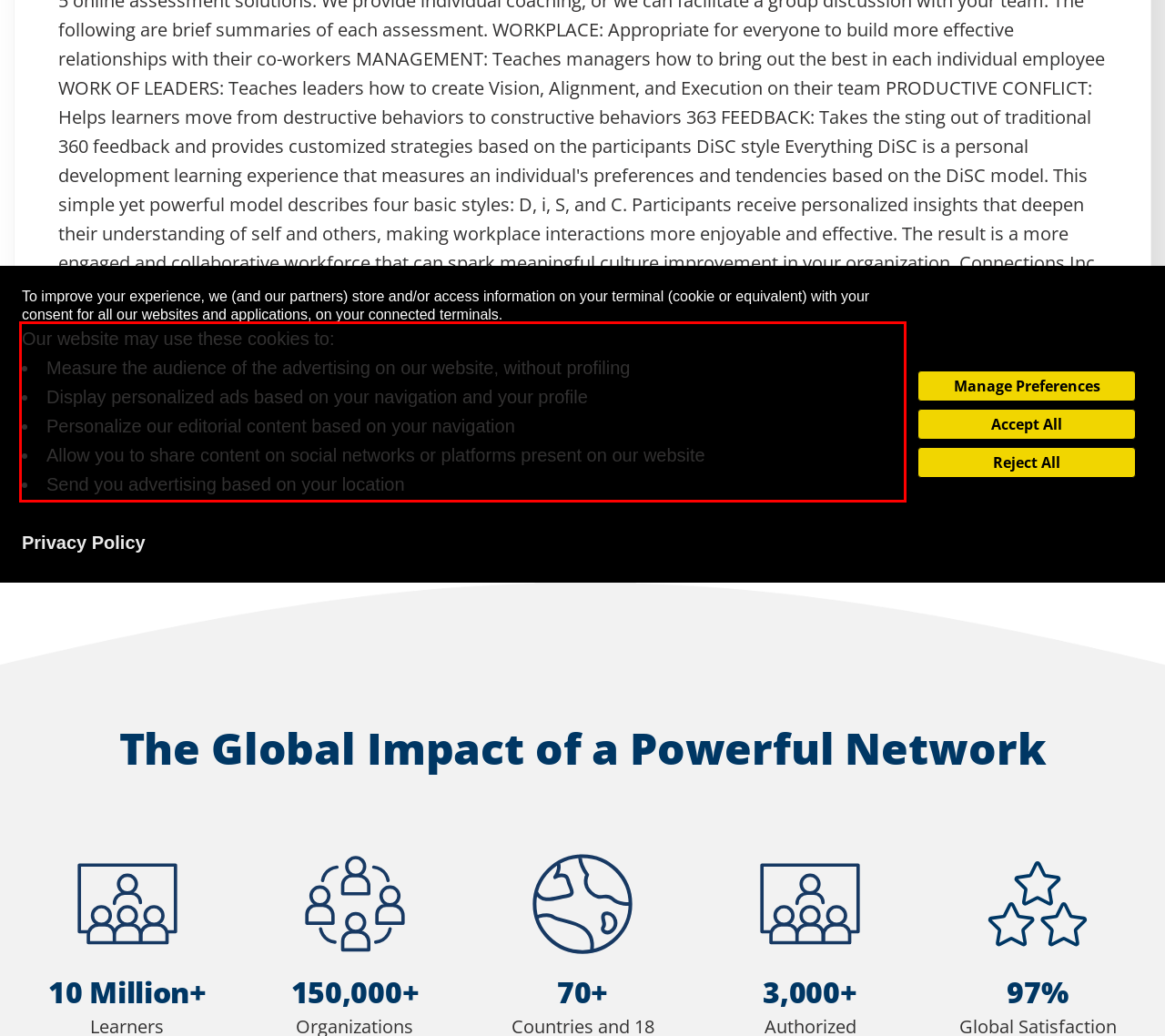Given a screenshot of a webpage containing a red rectangle bounding box, extract and provide the text content found within the red bounding box.

Our website may use these cookies to: Measure the audience of the advertising on our website, without profiling Display personalized ads based on your navigation and your profile Personalize our editorial content based on your navigation Allow you to share content on social networks or platforms present on our website Send you advertising based on your location